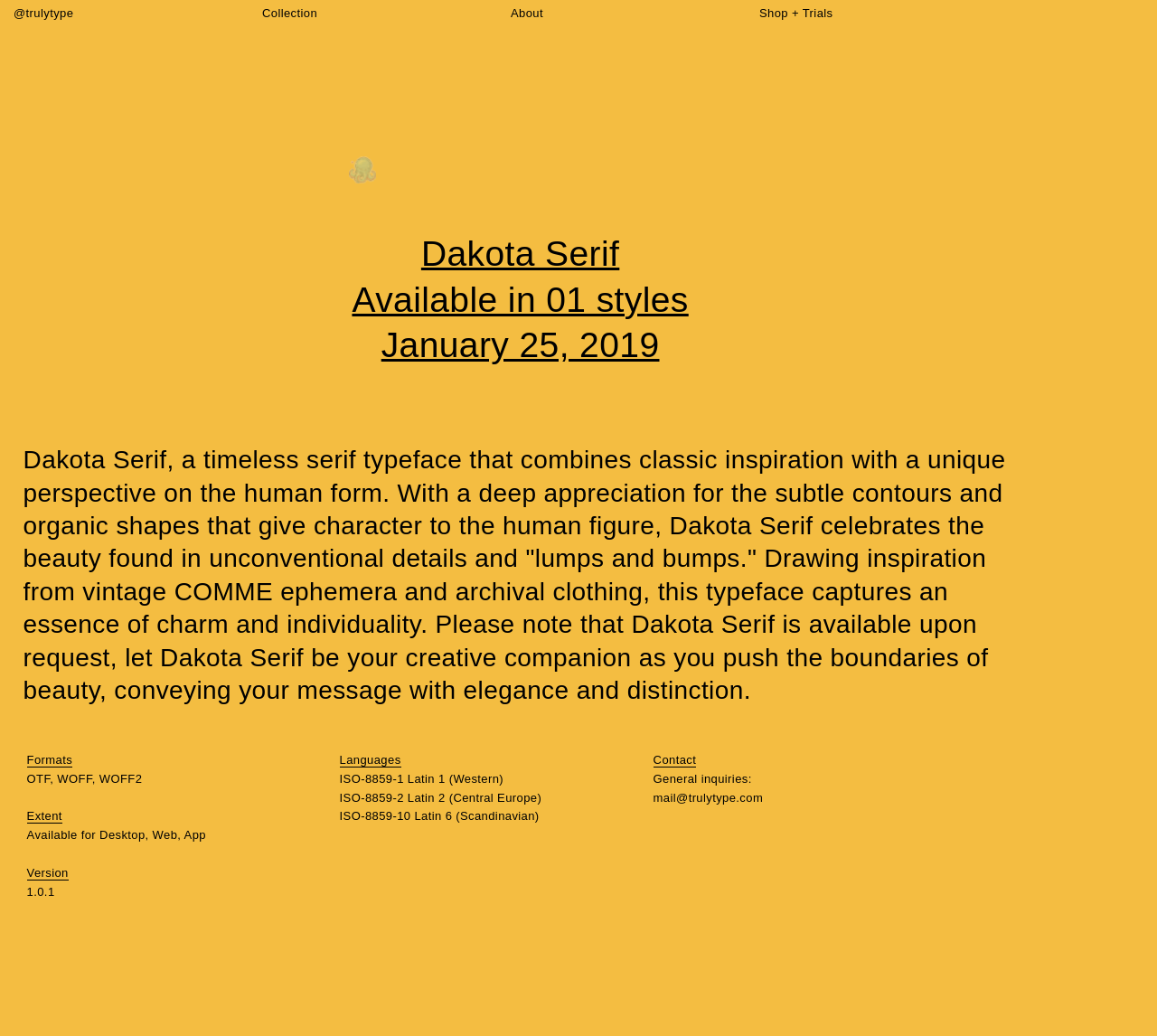What typeface is being described?
Provide a short answer using one word or a brief phrase based on the image.

Dakota Serif